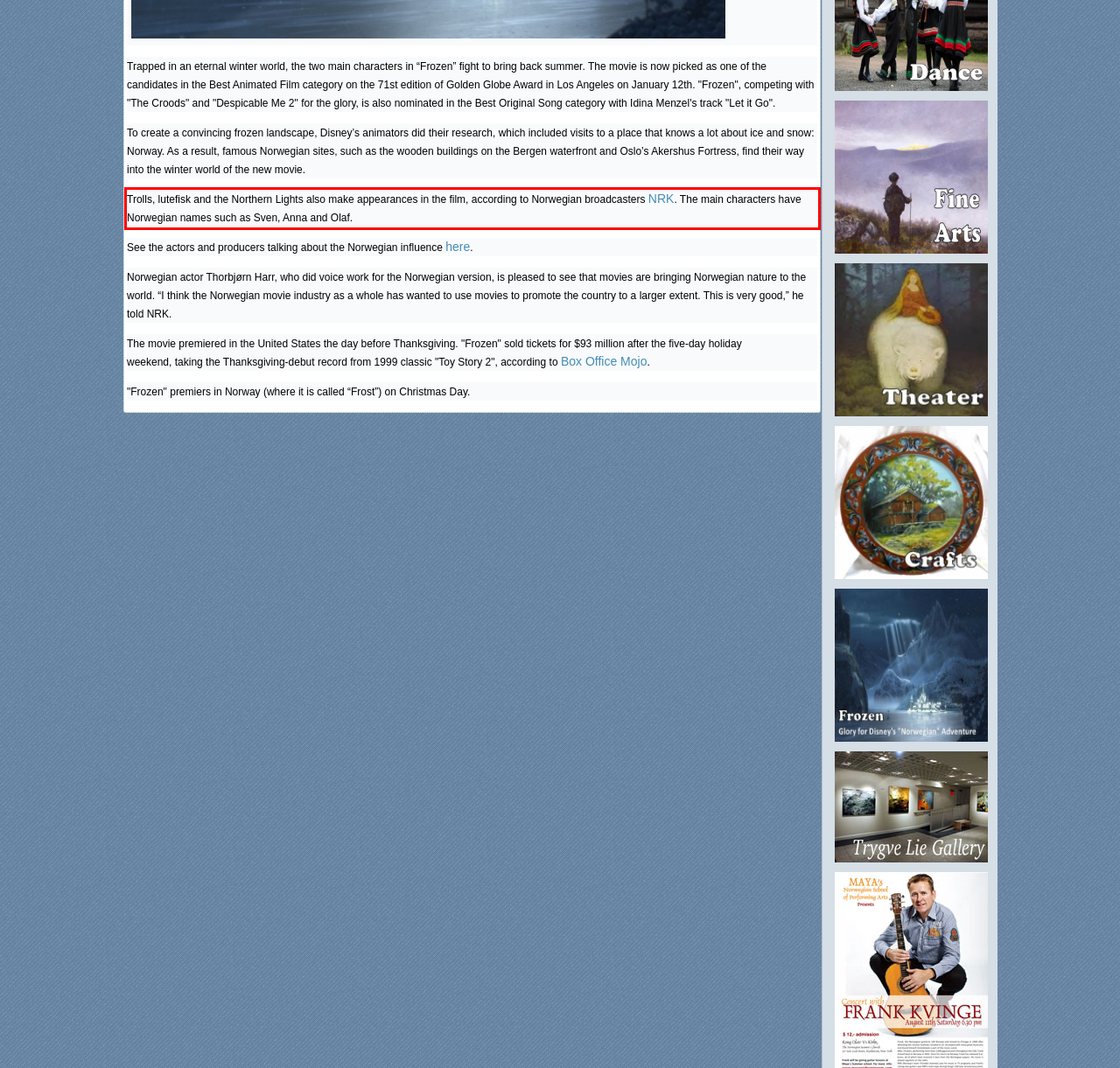Identify and transcribe the text content enclosed by the red bounding box in the given screenshot.

Trolls, lutefisk and the Northern Lights also make appearances in the film, according to Norwegian broadcasters NRK. The main characters have Norwegian names such as Sven, Anna and Olaf.